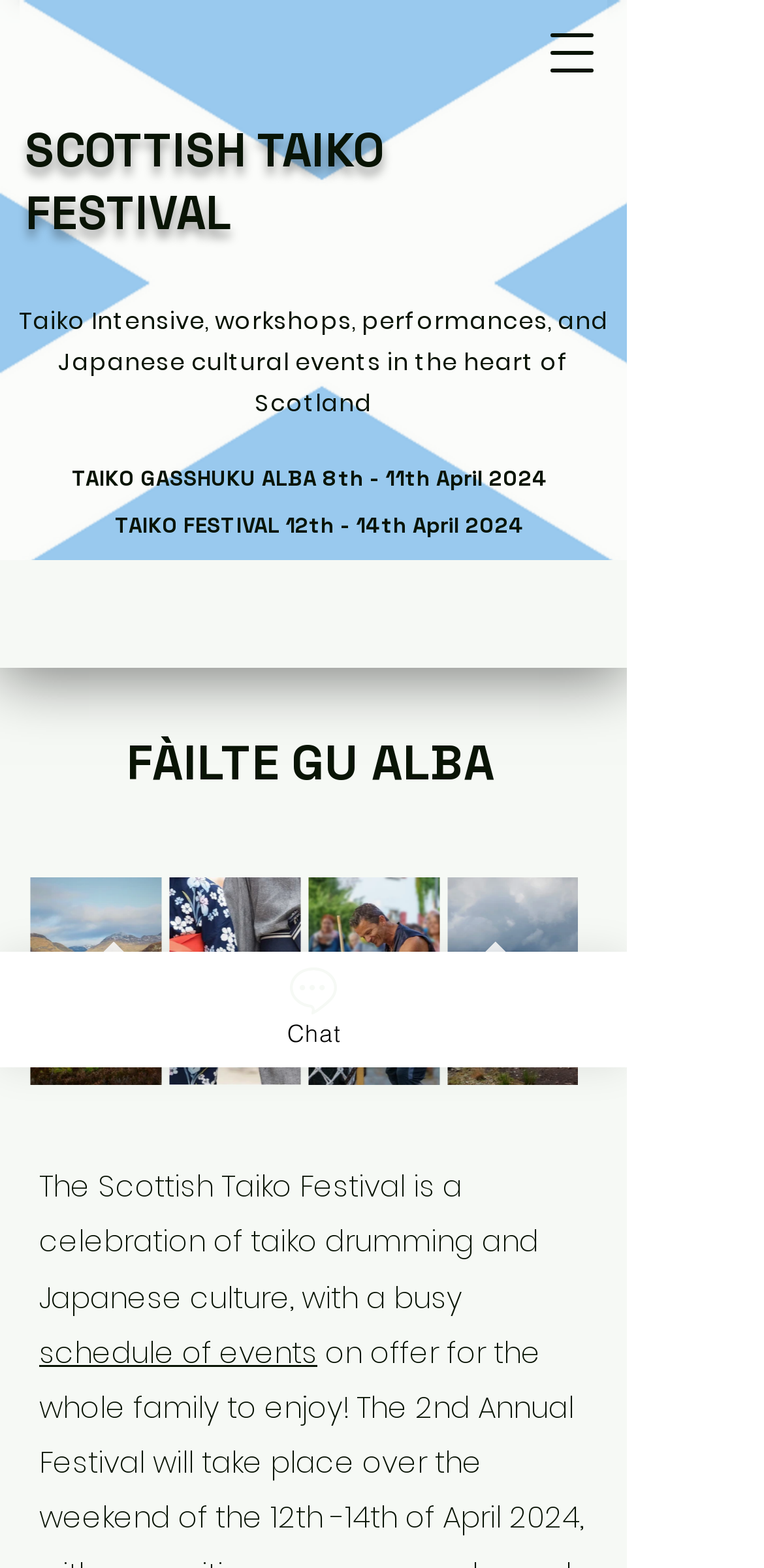Create a detailed narrative describing the layout and content of the webpage.

The webpage is about the Scottish Taiko Festival, a celebration of taiko drumming and Japanese culture. At the top, there is a large heading "SCOTTISH TAIKO FESTIVAL" followed by a brief description of the festival, which includes taiko intensive, workshops, performances, and Japanese cultural events in the heart of Scotland.

To the top right, there is a button to open the navigation menu. Below the heading, there are two more headings, "TAIKO GASSHUKU ALBA 8th - 11th April 2024" and "TAIKO FESTIVAL 12th - 14th April 2024", which provide the dates of the events.

Under these headings, there is a section with a heading "FÀILTE GU ALBA" and two images, "Razz.jpeg" and "IMG_8230.jpg", which are positioned side by side. These images are likely related to the festival.

Below the images, there are navigation buttons, "Previous Item" and "Next Item", which allow users to navigate through the content. There is also a paragraph of text that summarizes the festival, which is a celebration of taiko drumming and Japanese culture with a busy schedule of events.

Finally, at the bottom of the page, there is a link to the "schedule of events" and a button to initiate a chat.